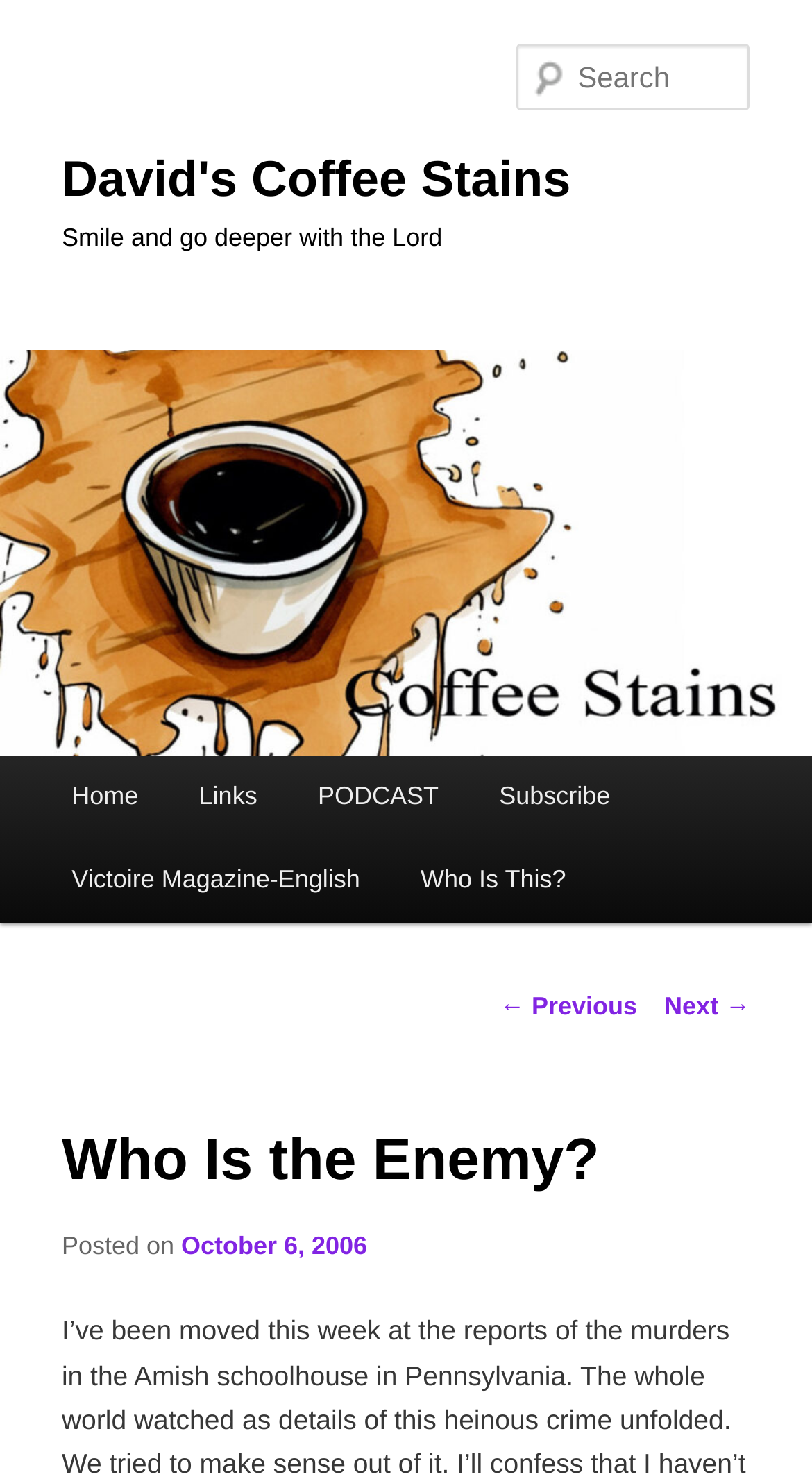Could you determine the bounding box coordinates of the clickable element to complete the instruction: "visit the podcast page"? Provide the coordinates as four float numbers between 0 and 1, i.e., [left, top, right, bottom].

[0.354, 0.512, 0.577, 0.568]